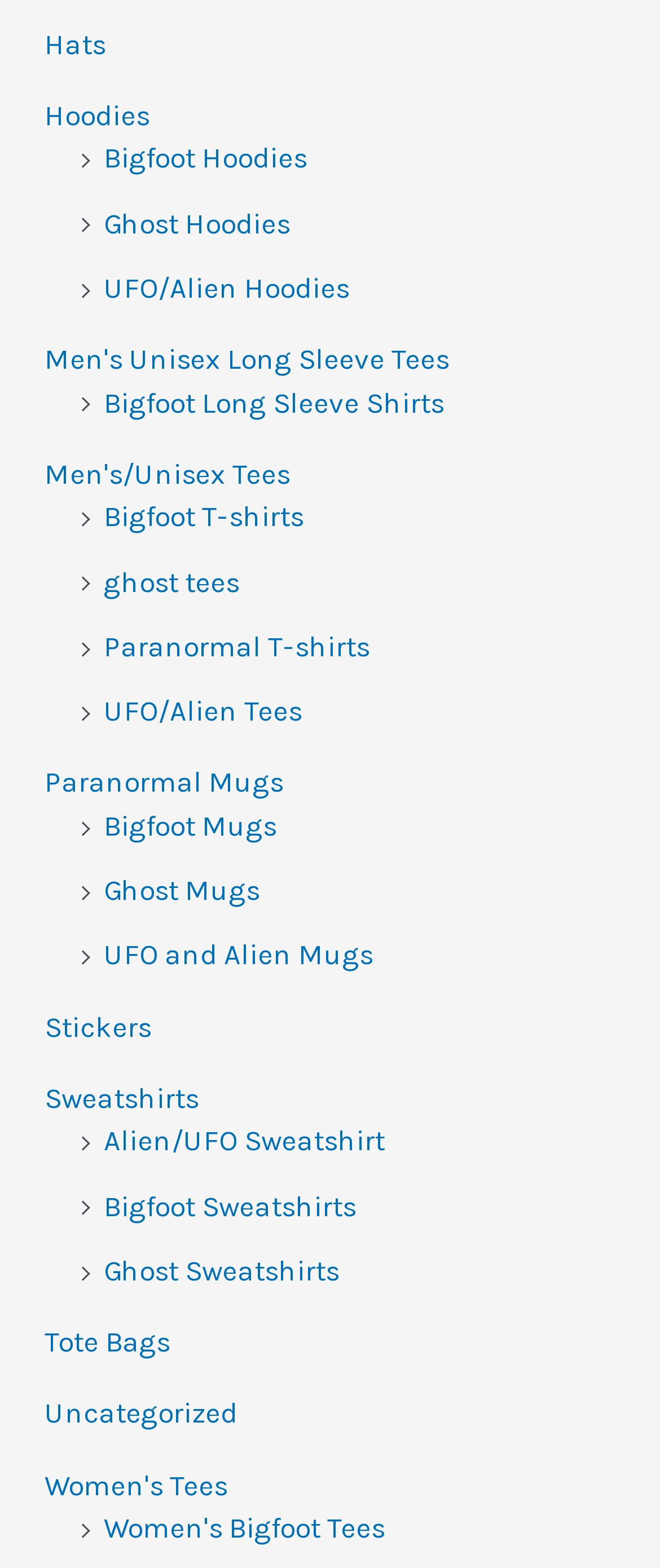Please identify the coordinates of the bounding box for the clickable region that will accomplish this instruction: "Check out Women's Bigfoot Tees".

[0.157, 0.964, 0.582, 0.985]